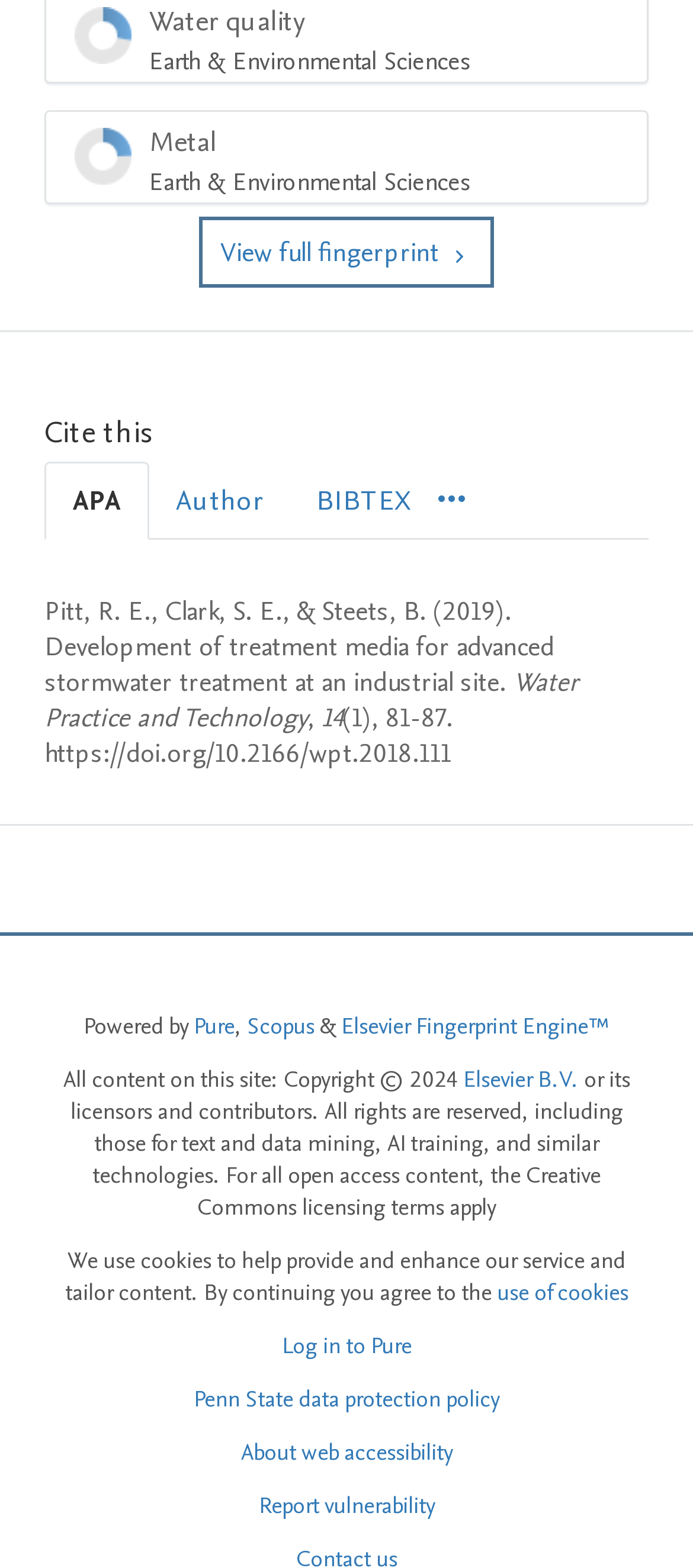What is the DOI of the article?
Using the image, provide a detailed and thorough answer to the question.

The DOI of the article can be found in the tabpanel 'APA' which contains several StaticText elements. The DOI is the text content of the StaticText element with coordinates [0.064, 0.469, 0.651, 0.491].